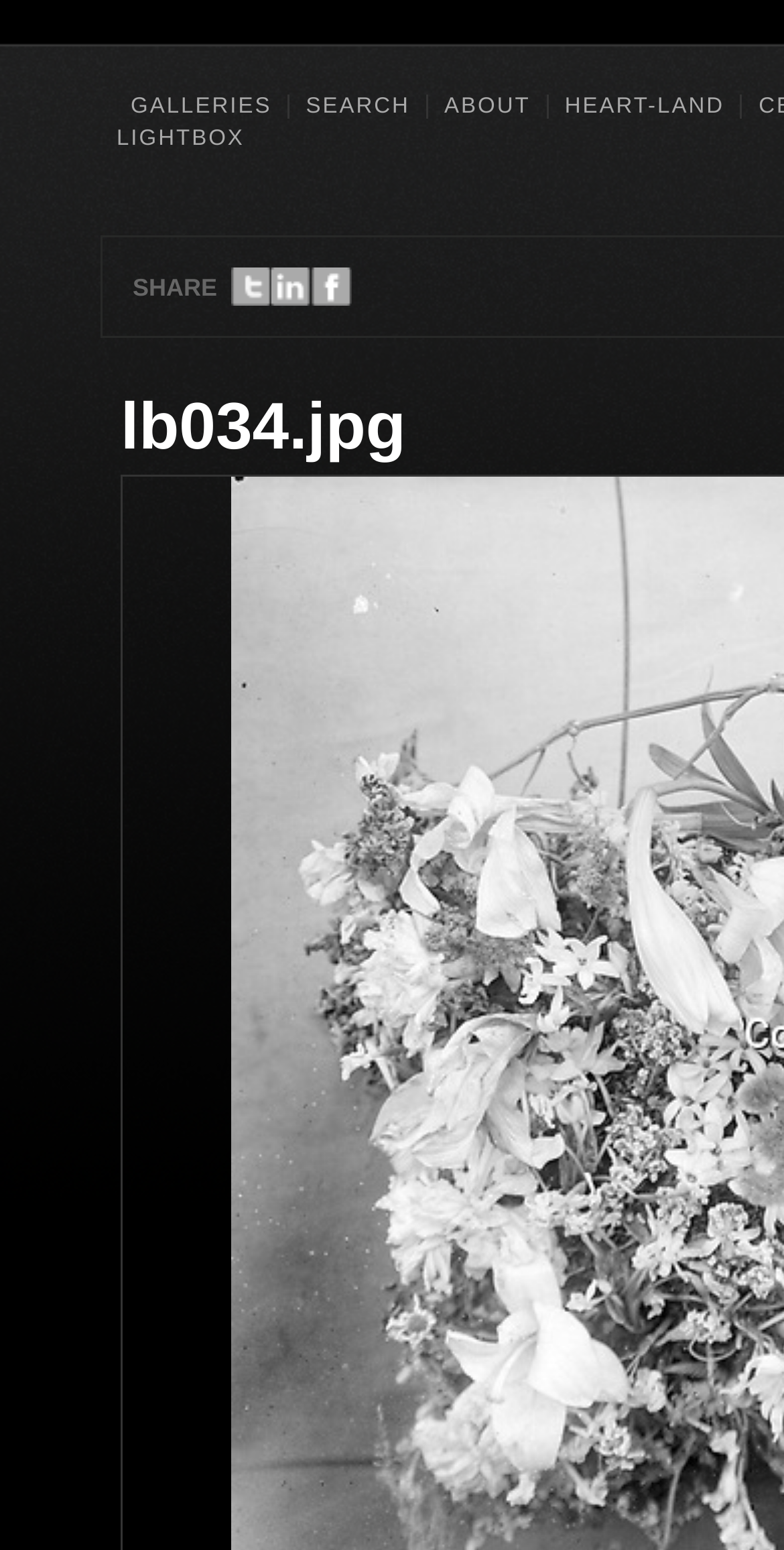Identify the bounding box coordinates of the area that should be clicked in order to complete the given instruction: "go to galleries". The bounding box coordinates should be four float numbers between 0 and 1, i.e., [left, top, right, bottom].

[0.154, 0.058, 0.359, 0.079]